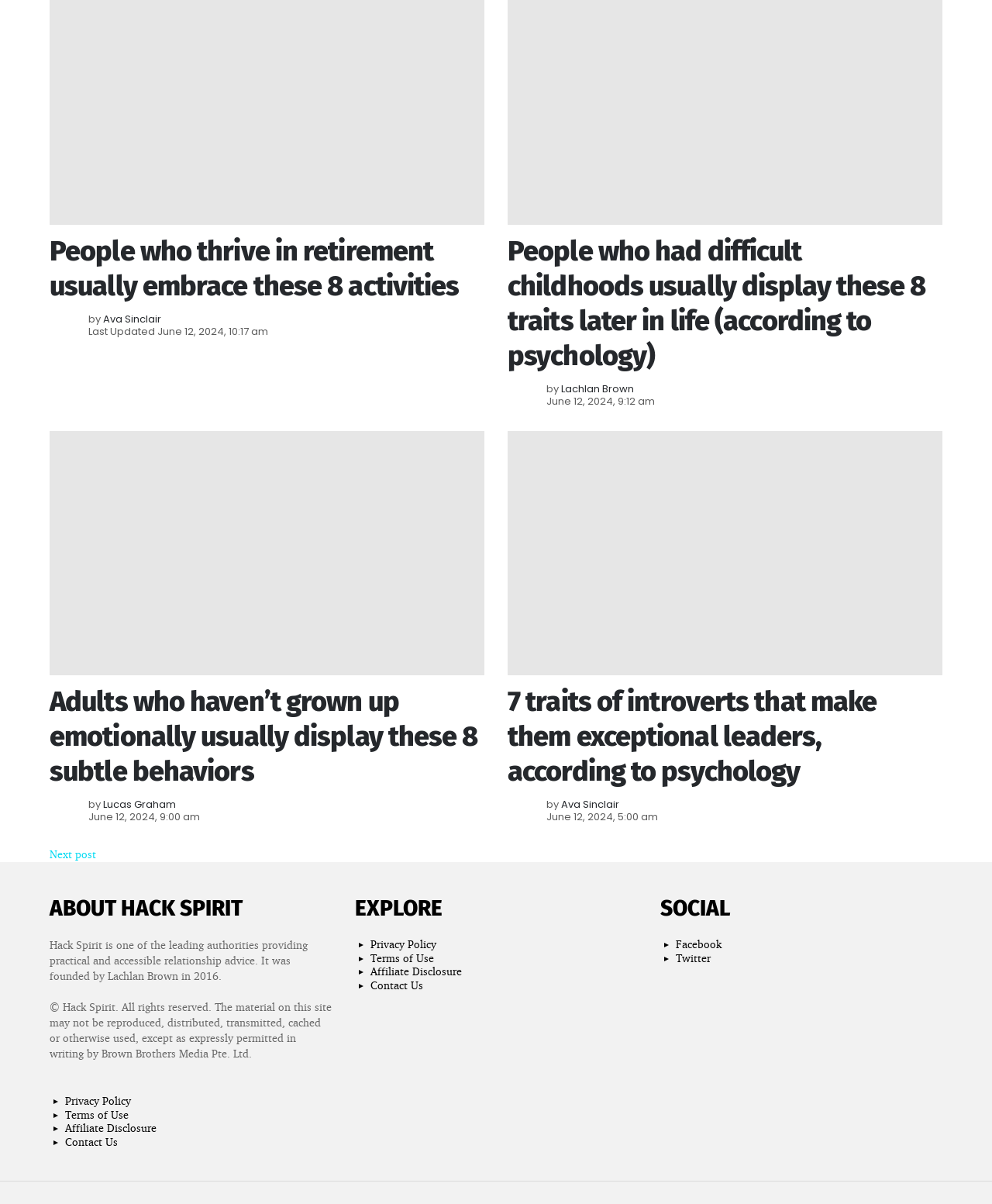Who wrote the second article?
Look at the image and answer with only one word or phrase.

Lachlan Brown